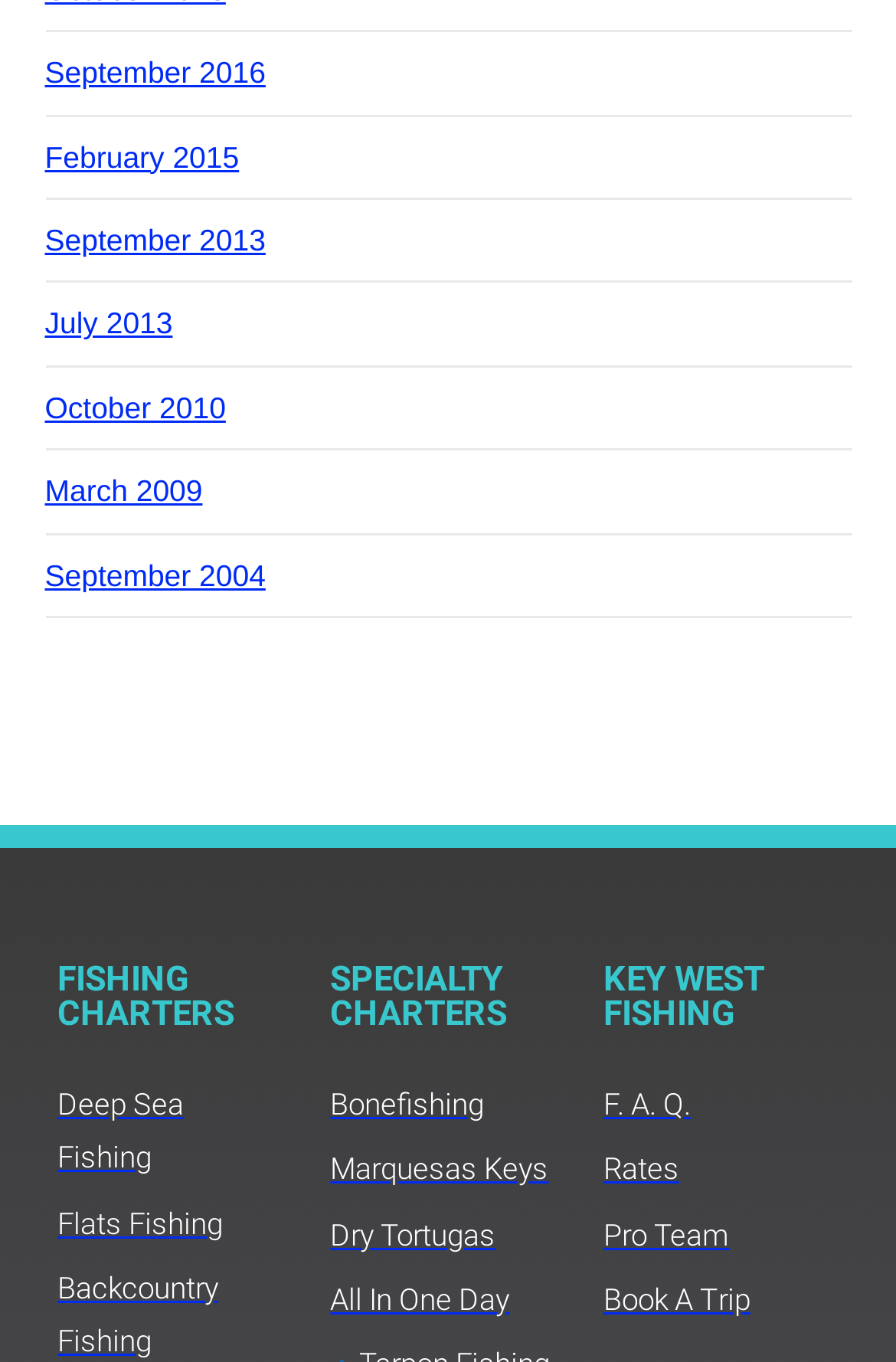Locate the bounding box coordinates of the element's region that should be clicked to carry out the following instruction: "Book a fishing trip". The coordinates need to be four float numbers between 0 and 1, i.e., [left, top, right, bottom].

[0.673, 0.935, 0.927, 0.974]